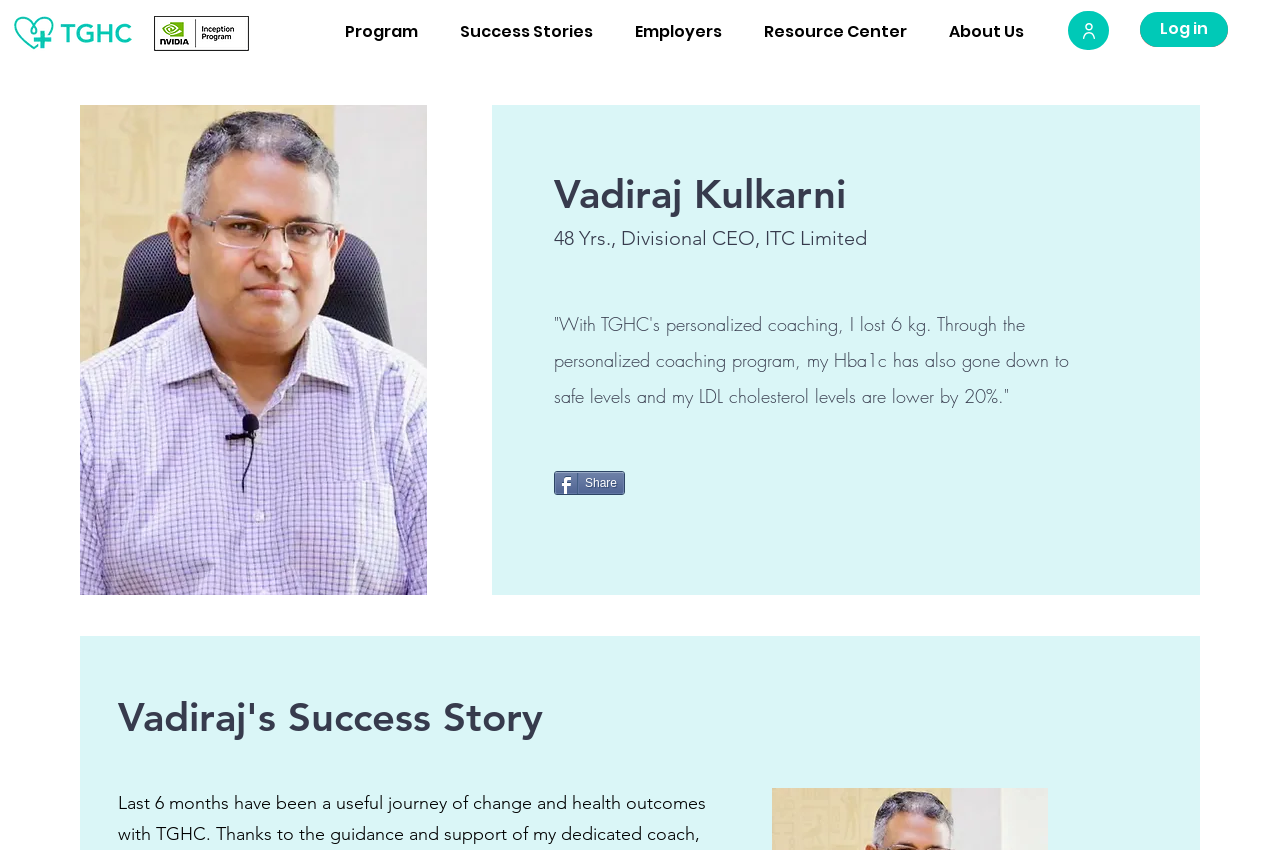Could you specify the bounding box coordinates for the clickable section to complete the following instruction: "View Vadiraj's Success Story"?

[0.092, 0.813, 0.612, 0.874]